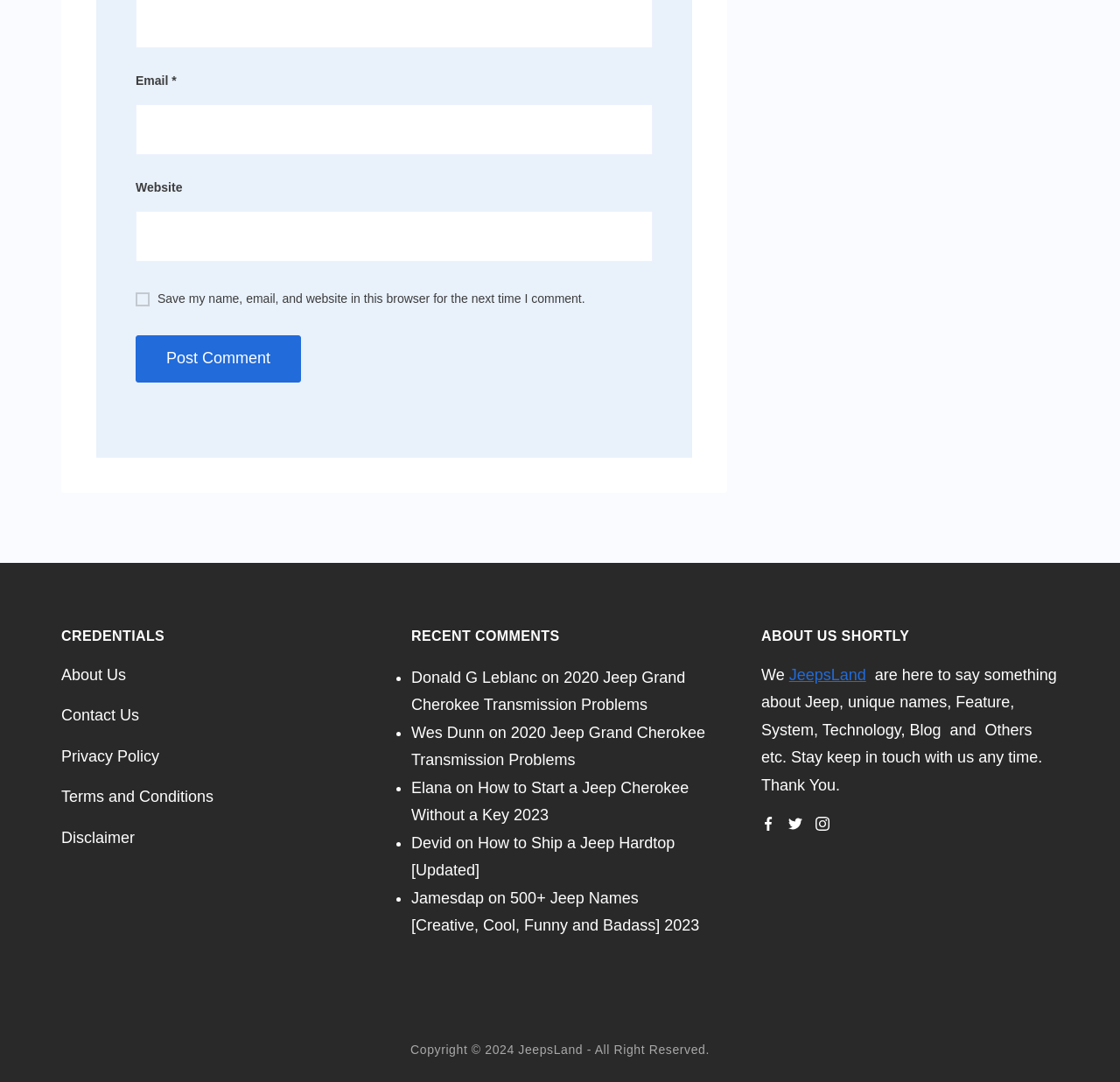Determine the bounding box coordinates of the UI element described by: "Zhilei Zhang".

None